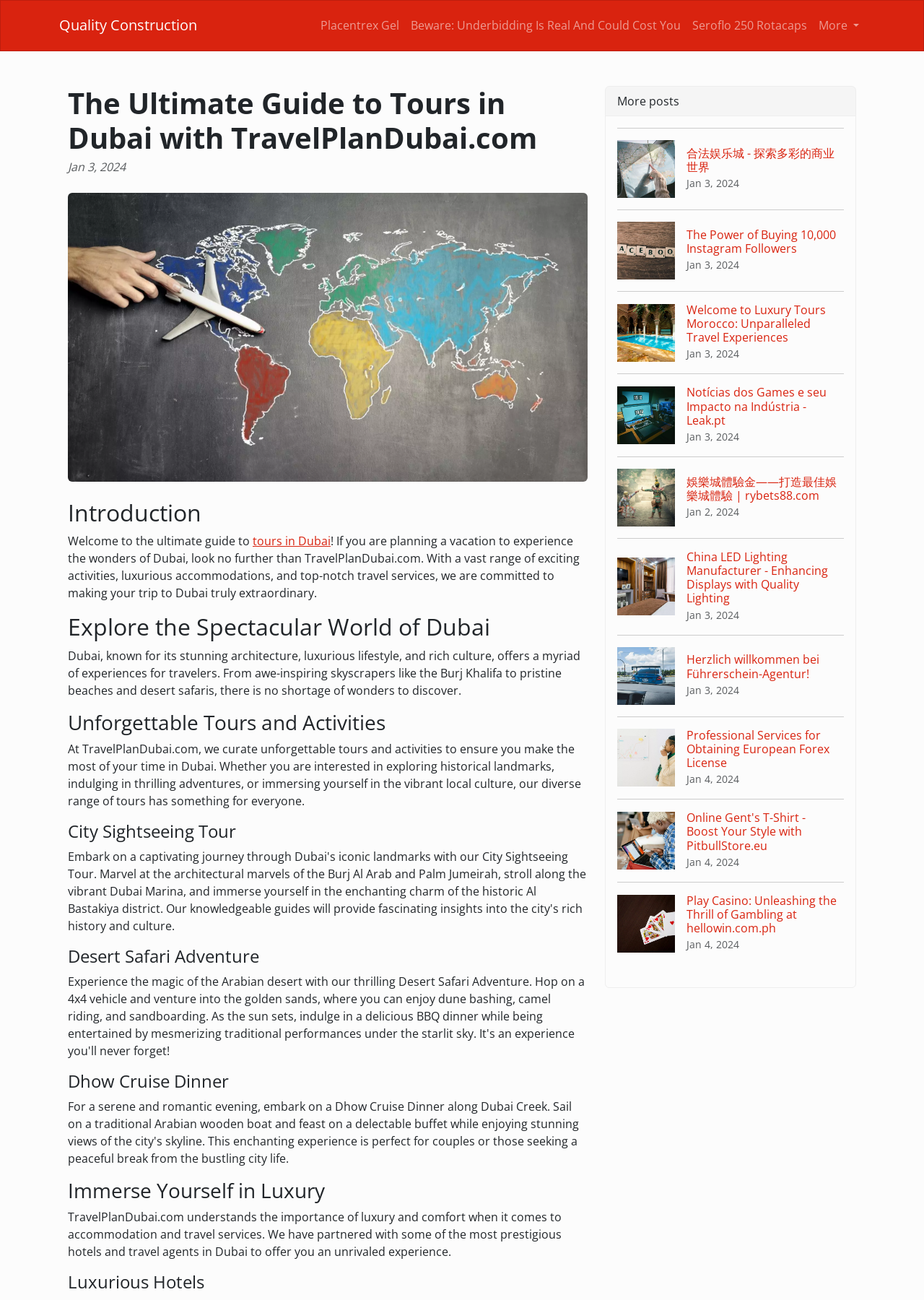Please locate the bounding box coordinates for the element that should be clicked to achieve the following instruction: "Read the 'The Ultimate Guide to Tours in Dubai with TravelPlanDubai.com' heading". Ensure the coordinates are given as four float numbers between 0 and 1, i.e., [left, top, right, bottom].

[0.073, 0.066, 0.636, 0.119]